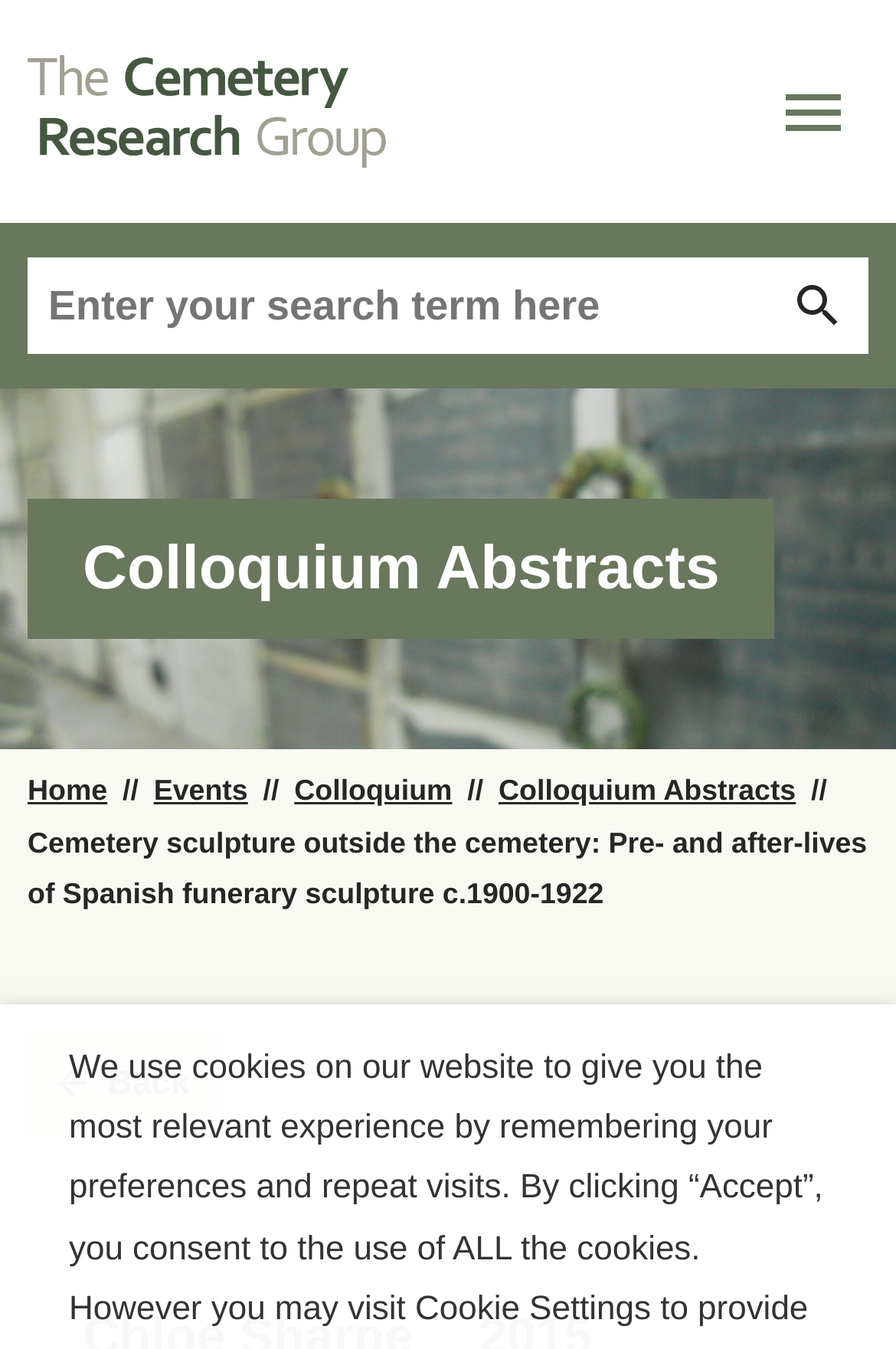Please specify the bounding box coordinates of the region to click in order to perform the following instruction: "Click the menu button".

[0.846, 0.042, 0.969, 0.124]